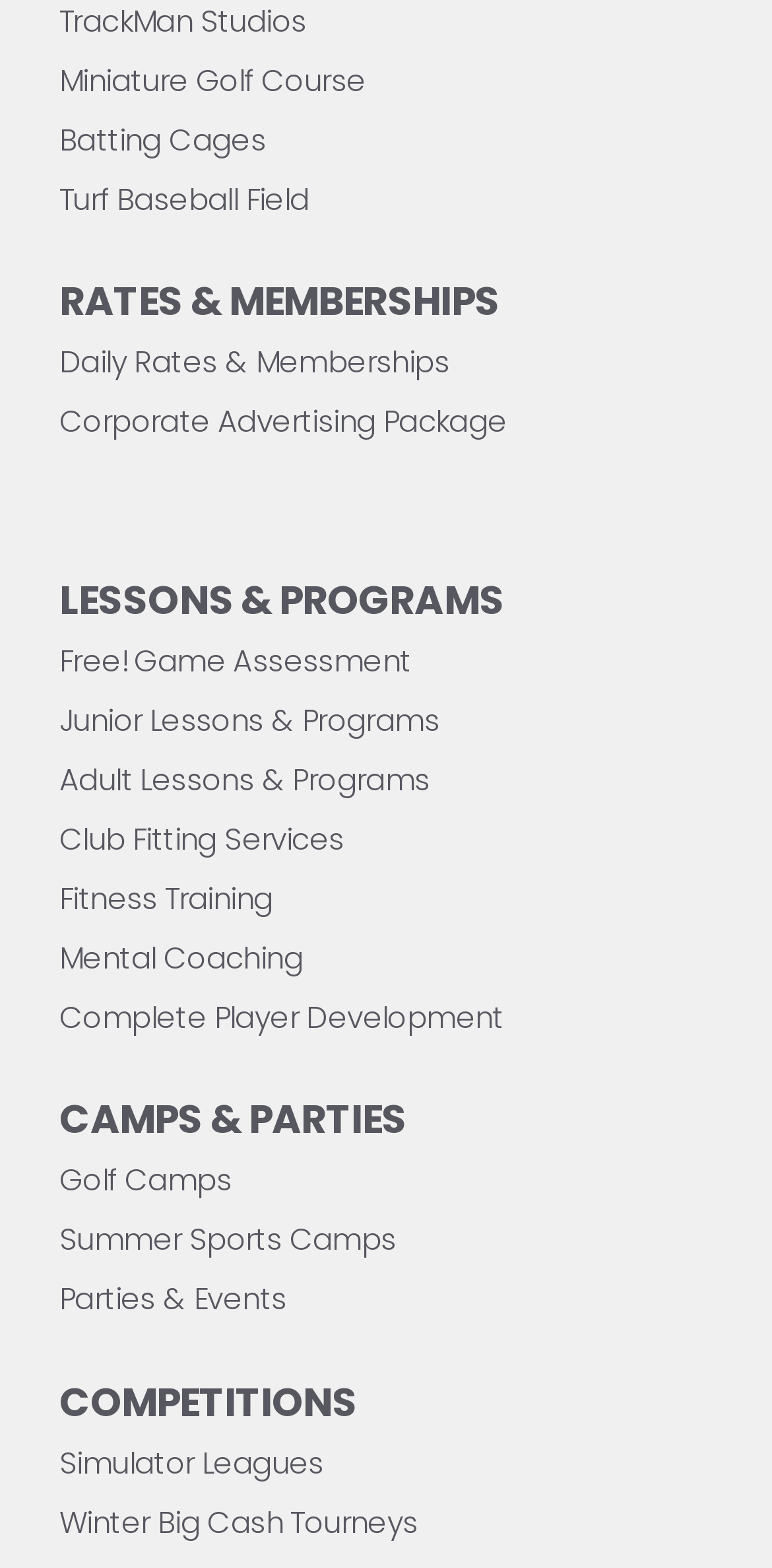How many types of lessons are offered?
Provide an in-depth and detailed explanation in response to the question.

By examining the webpage, I found that under the 'LESSONS & PROGRAMS' section, there are five types of lessons offered, which are 'Free! Game Assessment', 'Junior Lessons & Programs', 'Adult Lessons & Programs', 'Club Fitting Services', and 'Fitness Training'.